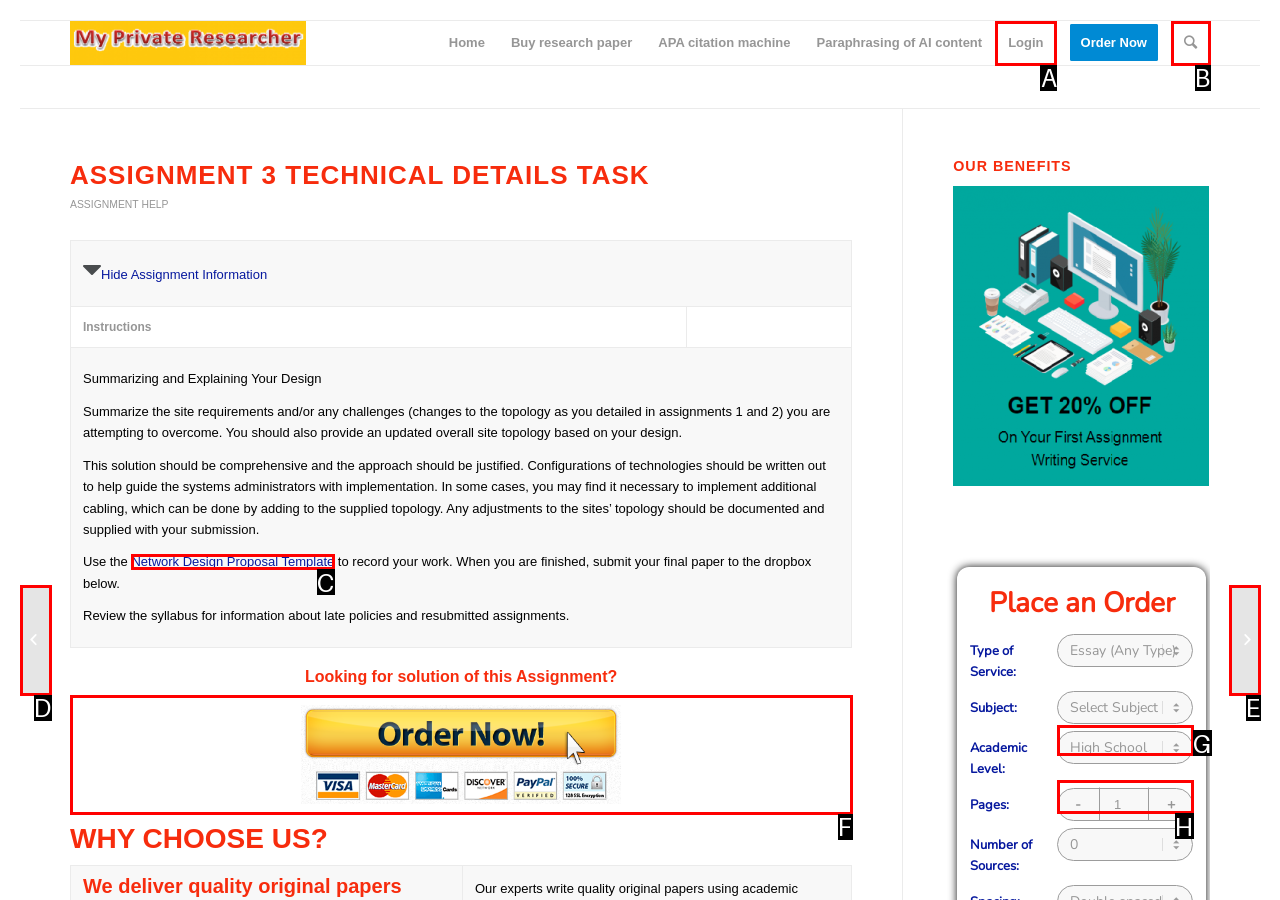Identify the letter of the UI element I need to click to carry out the following instruction: Read about Choosing a VDR for IPO

None